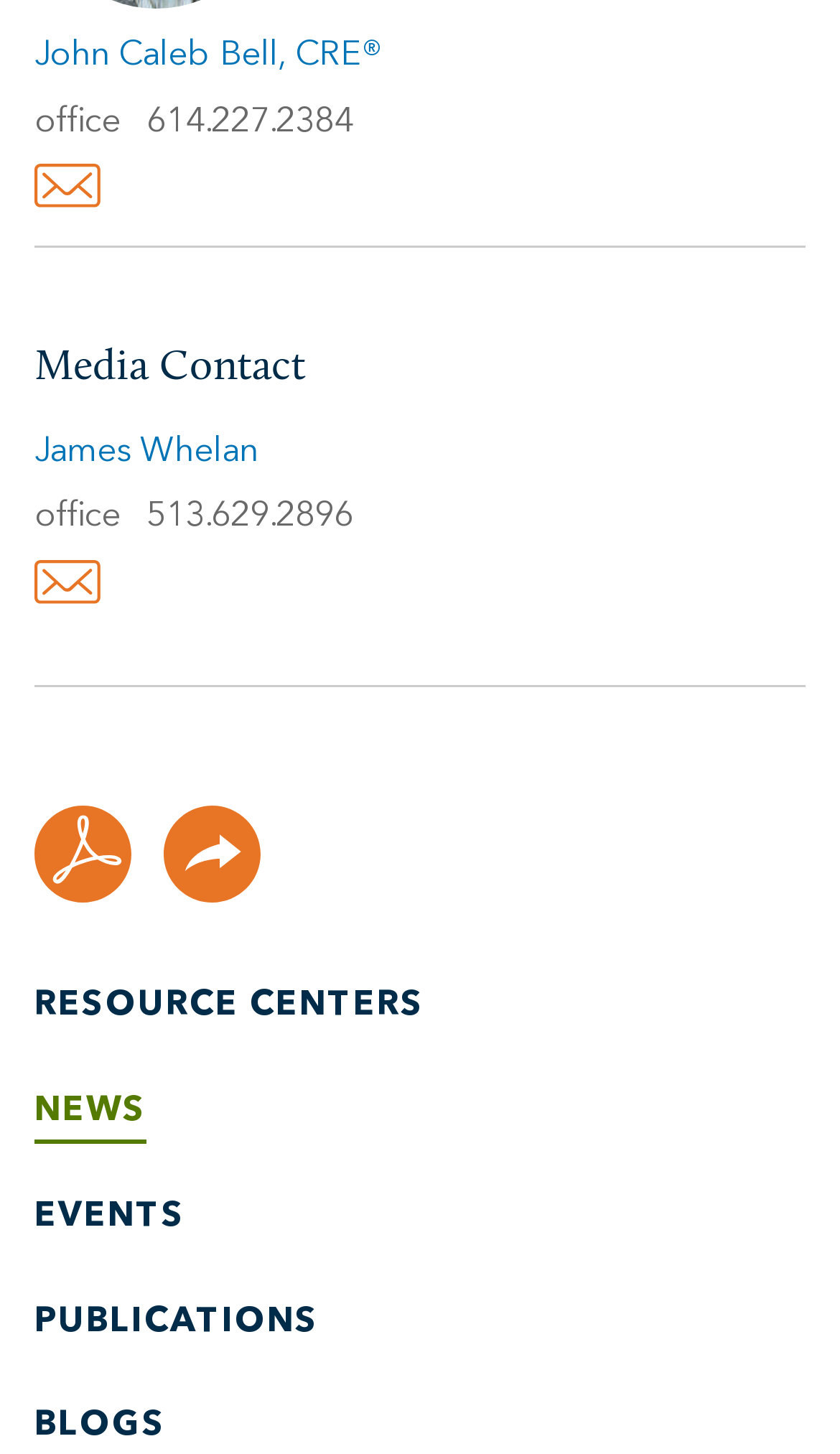Determine the bounding box for the HTML element described here: "John Caleb Bell, CRE®". The coordinates should be given as [left, top, right, bottom] with each number being a float between 0 and 1.

[0.041, 0.027, 0.454, 0.051]